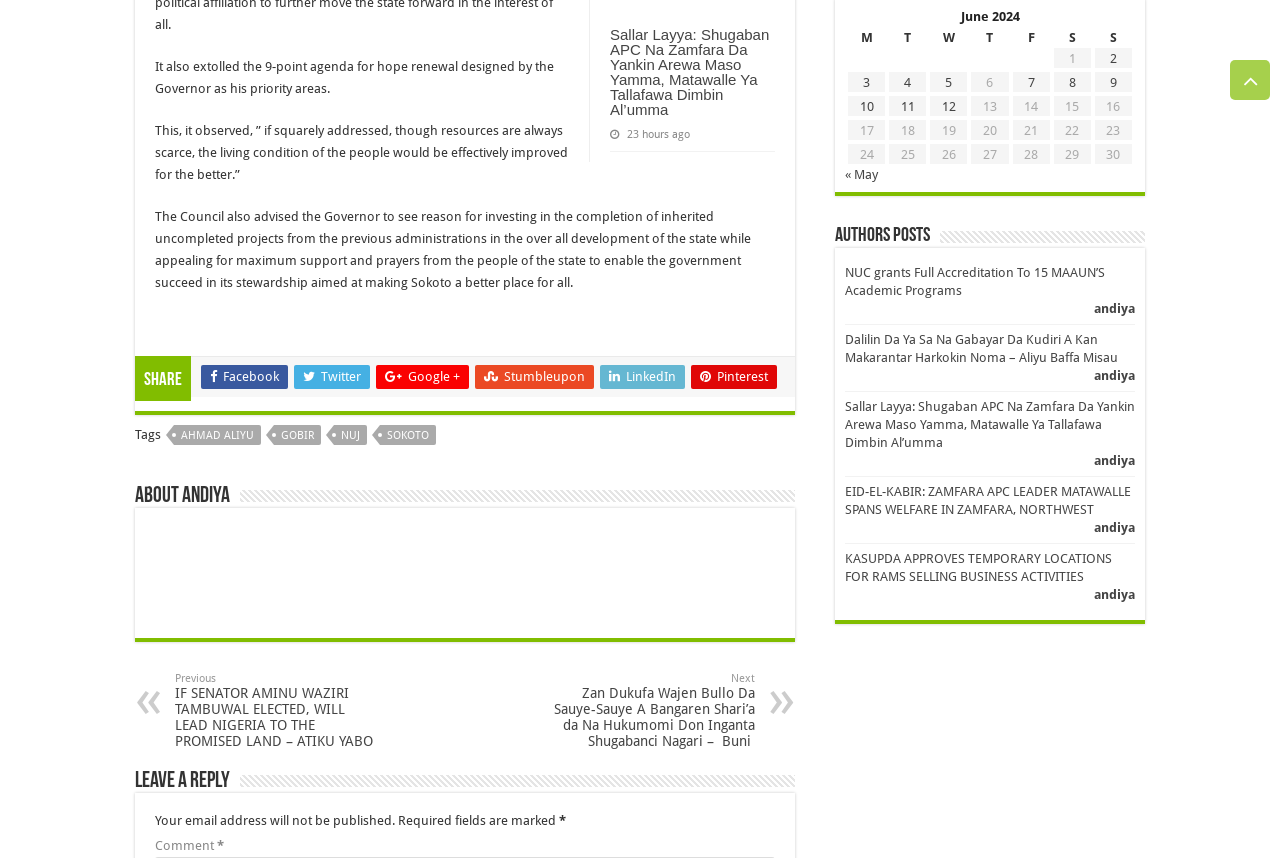Please answer the following question using a single word or phrase: 
What is the category of the article?

SOKOTO